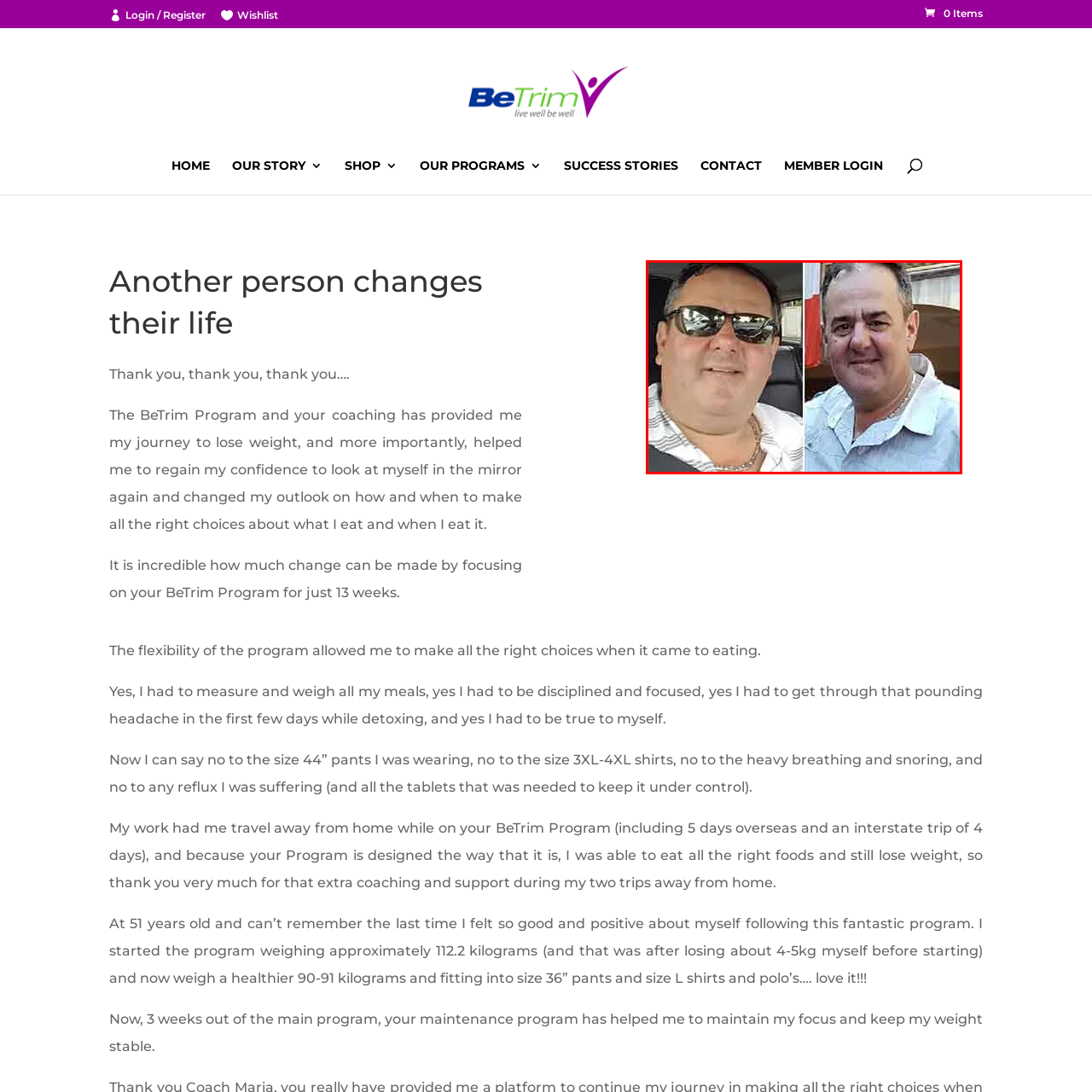Elaborate on the contents of the image highlighted by the red boundary in detail.

The image showcases a side-by-side comparison of an individual’s transformation journey, illustrating both their before and after results. On the left, the person is seen wearing sunglasses and a casual striped shirt, conveying their previous lifestyle. On the right, the same individual appears refreshed and confident in a light button-up shirt, reflecting significant weight loss and an improved sense of self. This visual representation captures the essence of personal change and highlights the effectiveness of the BeTrim Program, emphasizing the positive impact of commitment and guidance in achieving health goals.